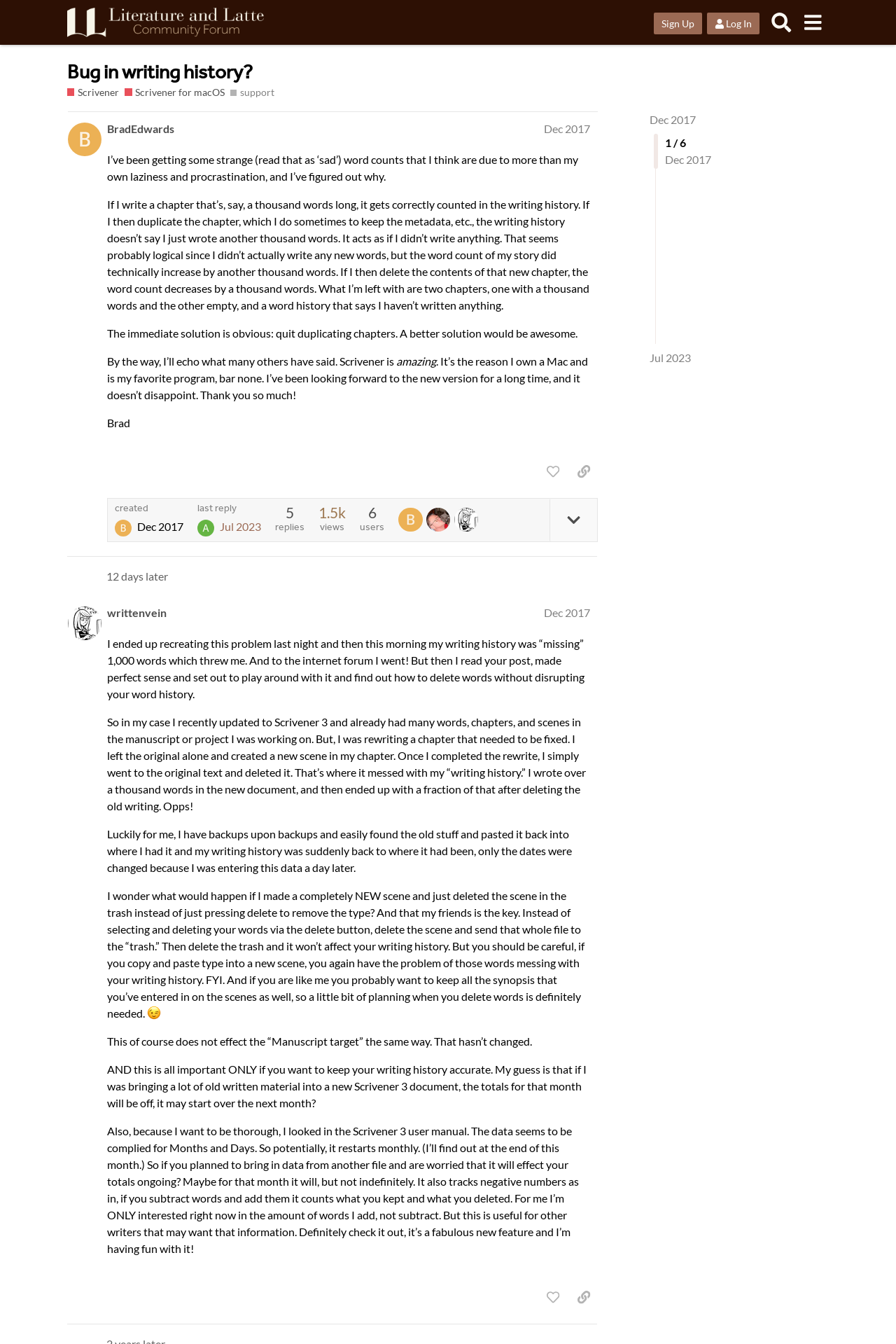Please indicate the bounding box coordinates for the clickable area to complete the following task: "Like this post". The coordinates should be specified as four float numbers between 0 and 1, i.e., [left, top, right, bottom].

[0.602, 0.342, 0.632, 0.36]